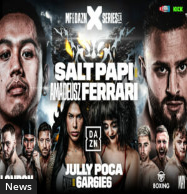Please answer the following question using a single word or phrase: 
What is the name of the event?

MF & DAZN X Series 14